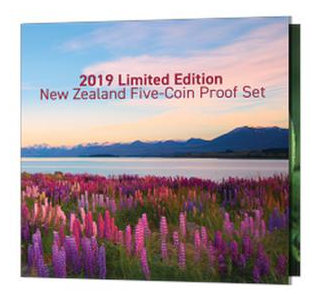Describe the image thoroughly.

The image features the cover of the "2019 Limited Edition New Zealand Five-Coin Proof Set." The design showcases a vibrant landscape filled with blooming flowers in various shades of pink and purple, set against a backdrop of tranquil waters and distant mountains under a pastel sky. Prominently displayed in bold crimson letters at the top is the title, emphasizing the exclusivity and allure of this coin set. The scene captures the natural beauty of New Zealand, reflecting the cultural significance of the coins featured within, which include iconic symbols and imagery representative of the country. This limited-edition set, issued by NZ Post and struck by the Royal Dutch Mint, is a collector’s item, highlighting the craftsmanship and artistry in coin minting.